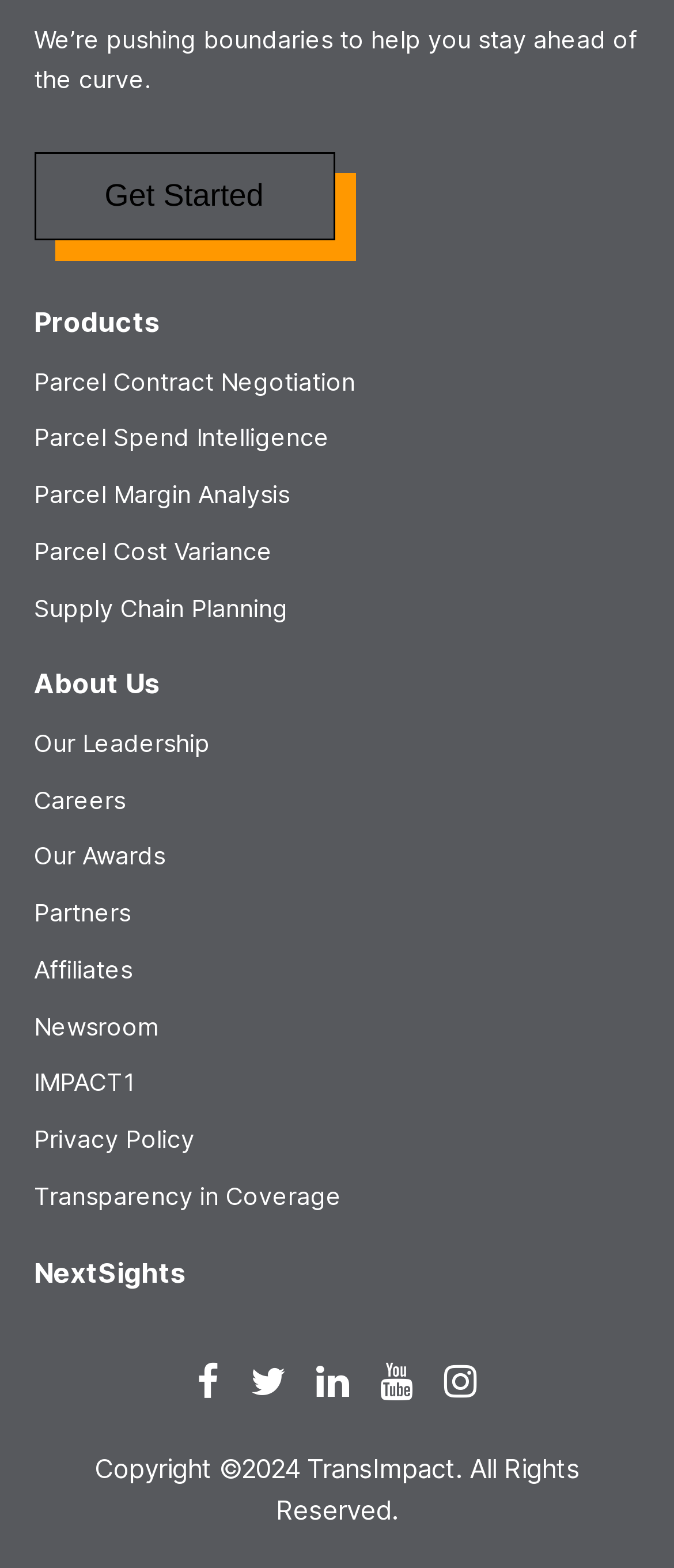Locate the bounding box coordinates of the element I should click to achieve the following instruction: "View Products".

[0.05, 0.195, 0.237, 0.216]